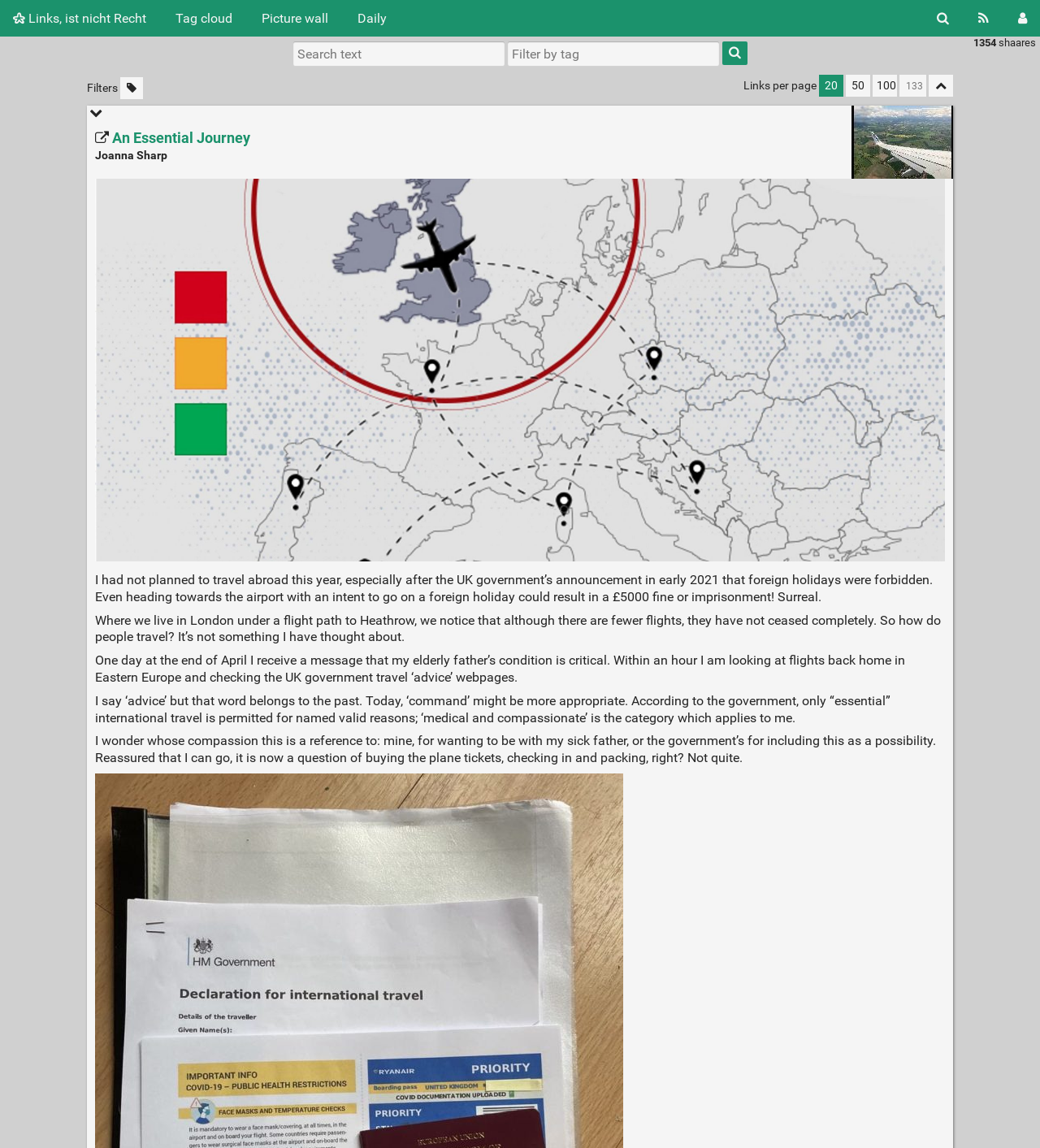Show the bounding box coordinates of the element that should be clicked to complete the task: "View the RSS Feed".

[0.928, 0.0, 0.963, 0.032]